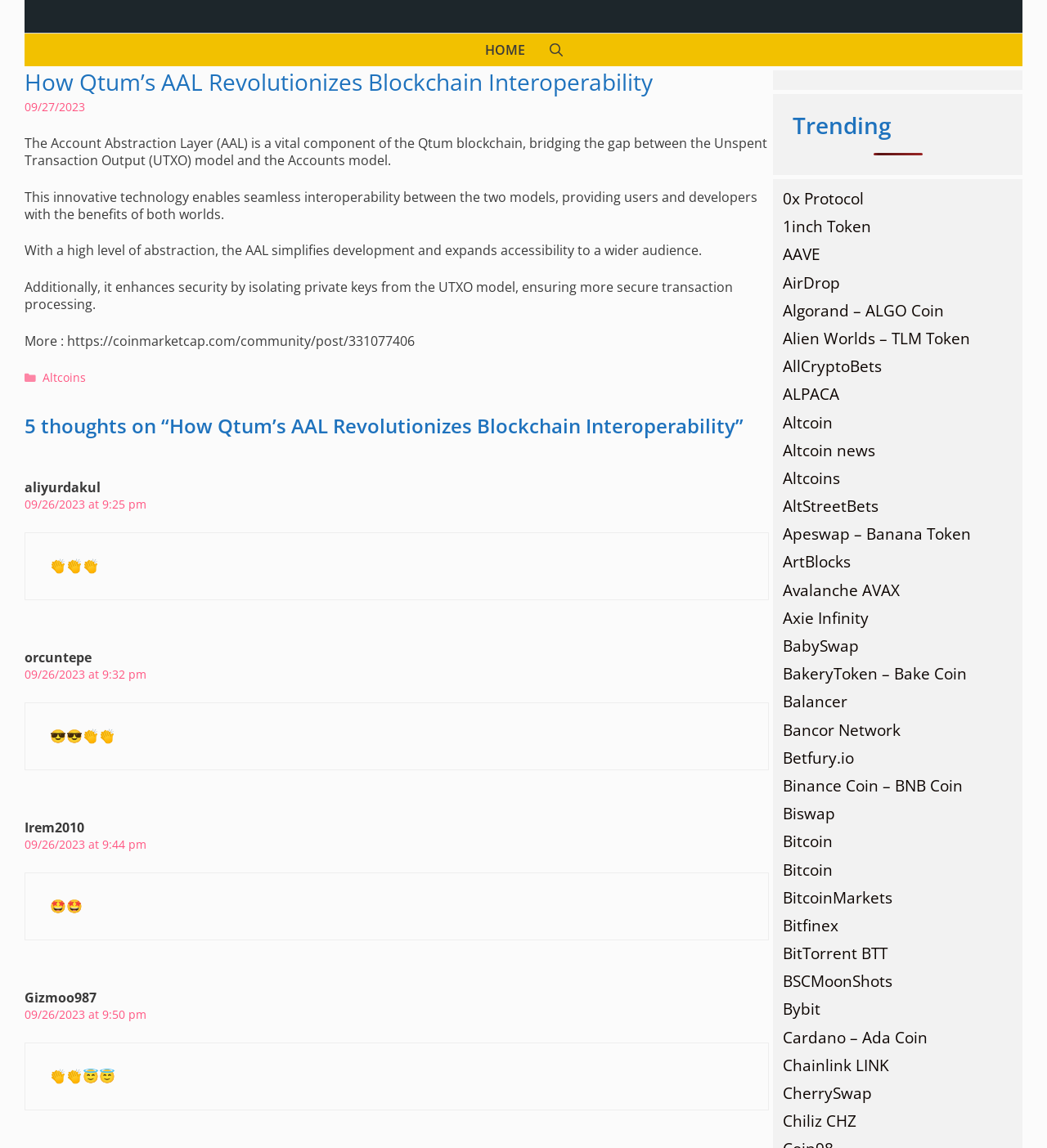Using the information in the image, give a detailed answer to the following question: How many trending items are there?

By counting the links in the trending section, I found 25 items, which are the trending items on the webpage.